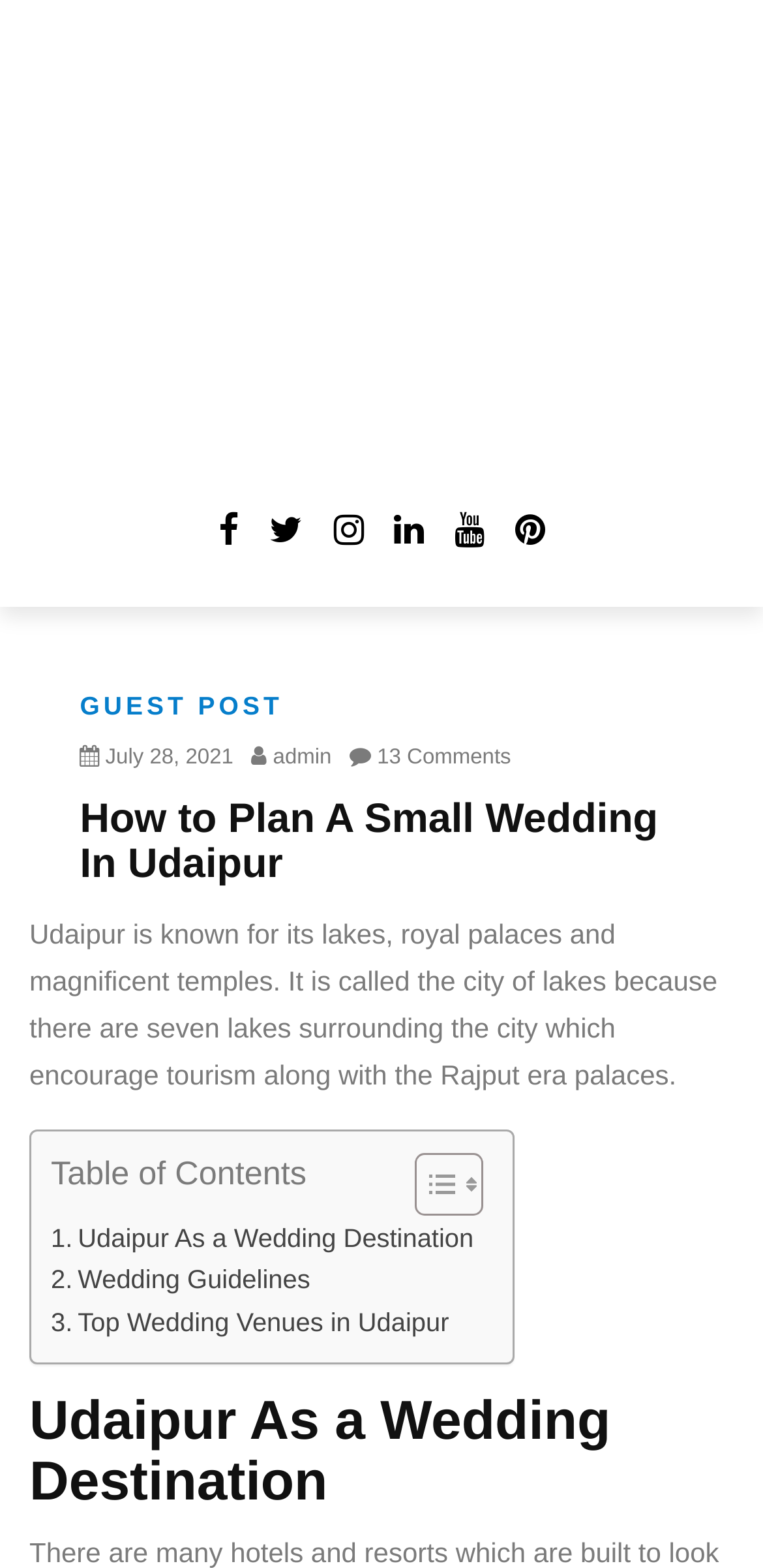Locate the bounding box of the UI element described in the following text: "title="youtube"".

[0.563, 0.327, 0.61, 0.35]